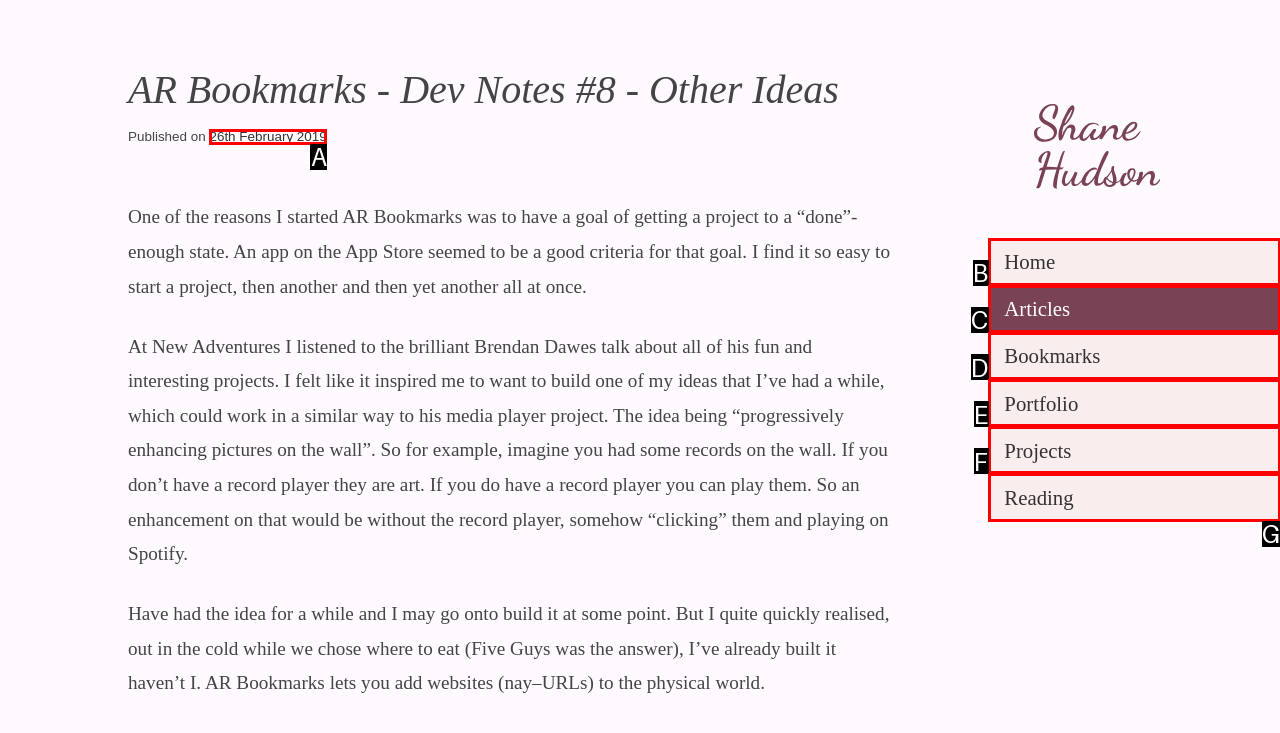Based on the description: 26th February 2019, identify the matching lettered UI element.
Answer by indicating the letter from the choices.

A